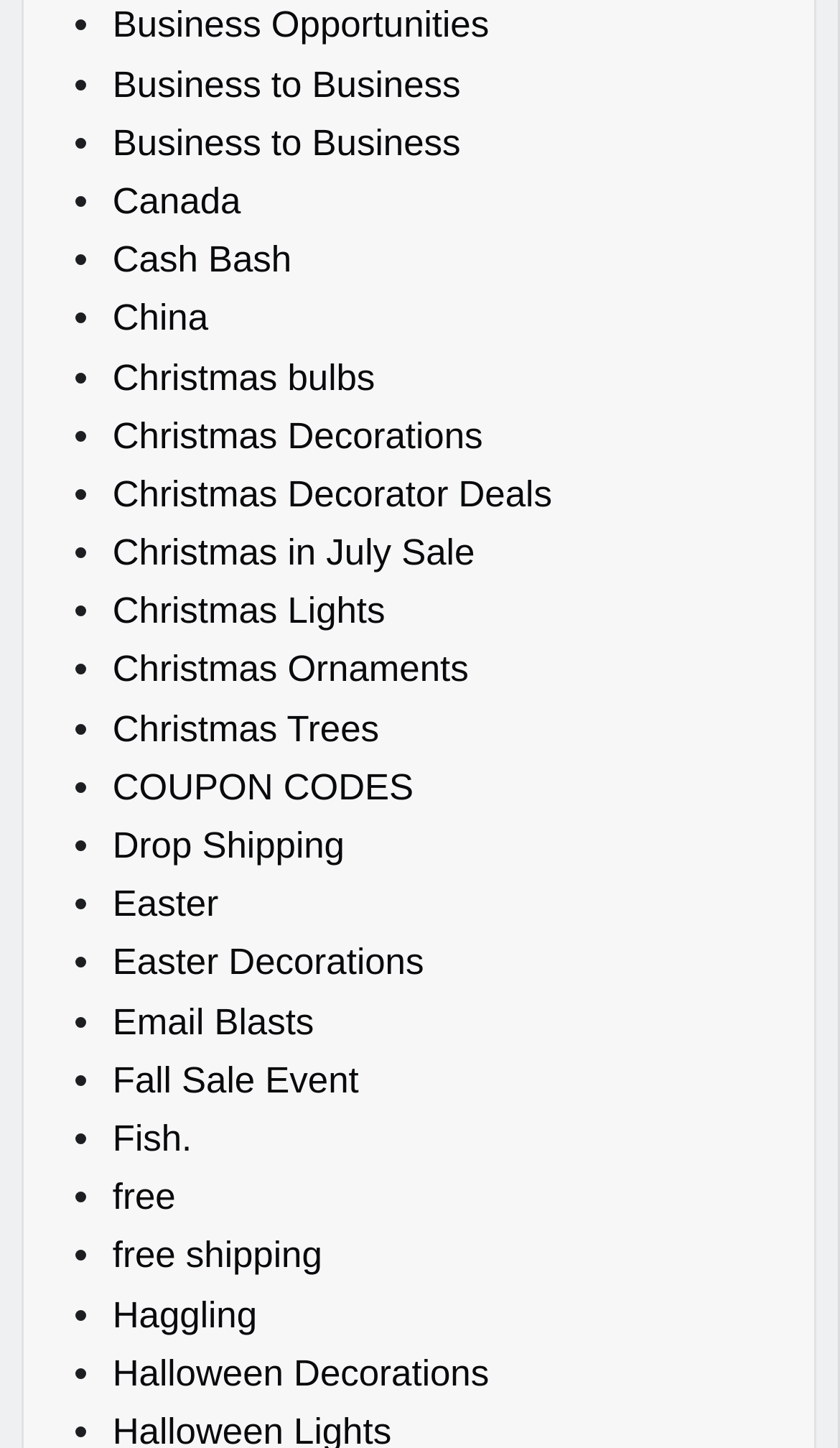Specify the bounding box coordinates for the region that must be clicked to perform the given instruction: "Click on Business Opportunities".

[0.134, 0.004, 0.582, 0.032]